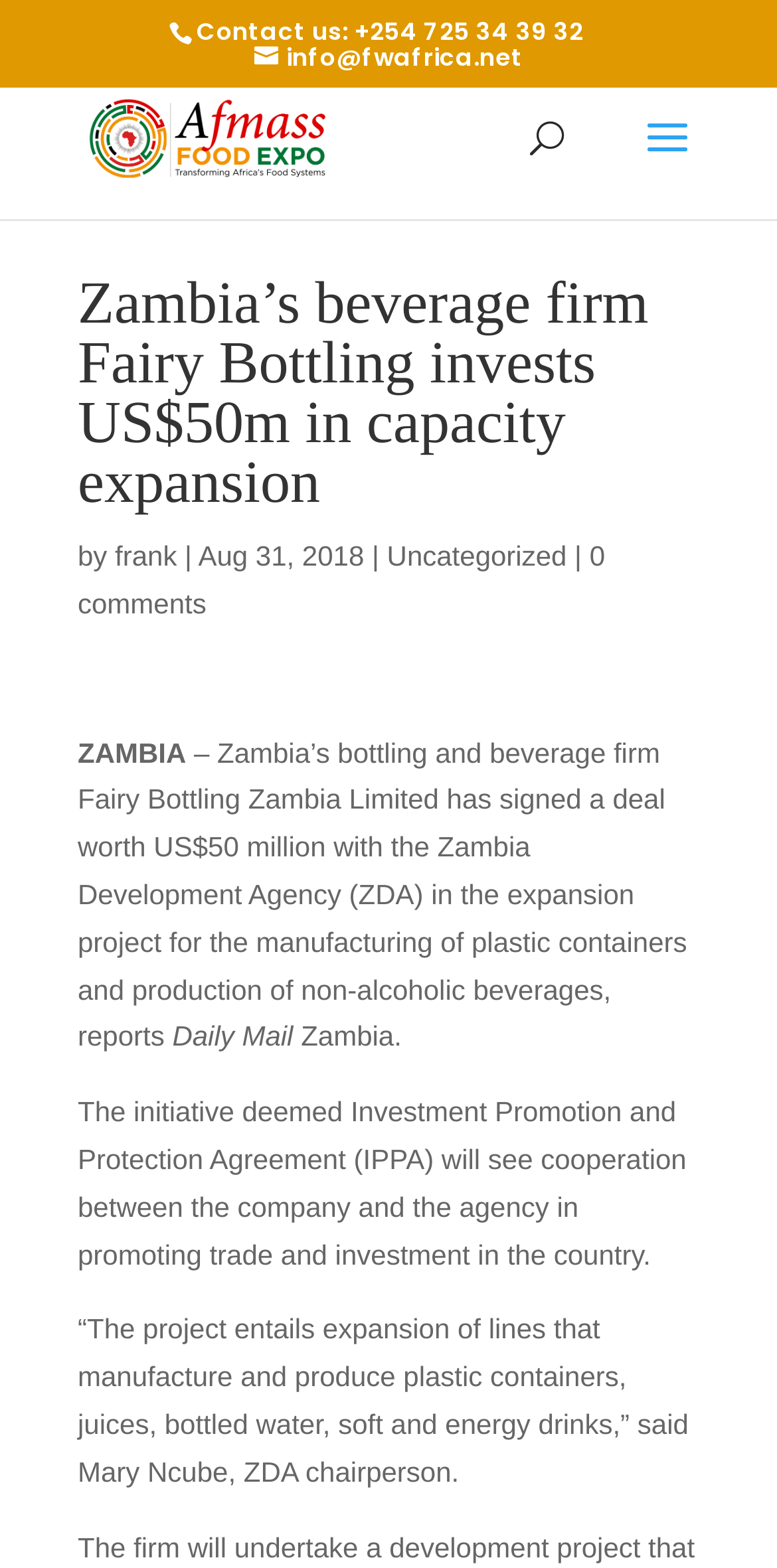From the element description frank, predict the bounding box coordinates of the UI element. The coordinates must be specified in the format (top-left x, top-left y, bottom-right x, bottom-right y) and should be within the 0 to 1 range.

[0.148, 0.344, 0.228, 0.365]